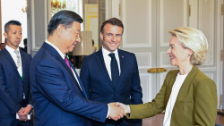What is the atmosphere during the meeting?
Based on the screenshot, respond with a single word or phrase.

Cordial